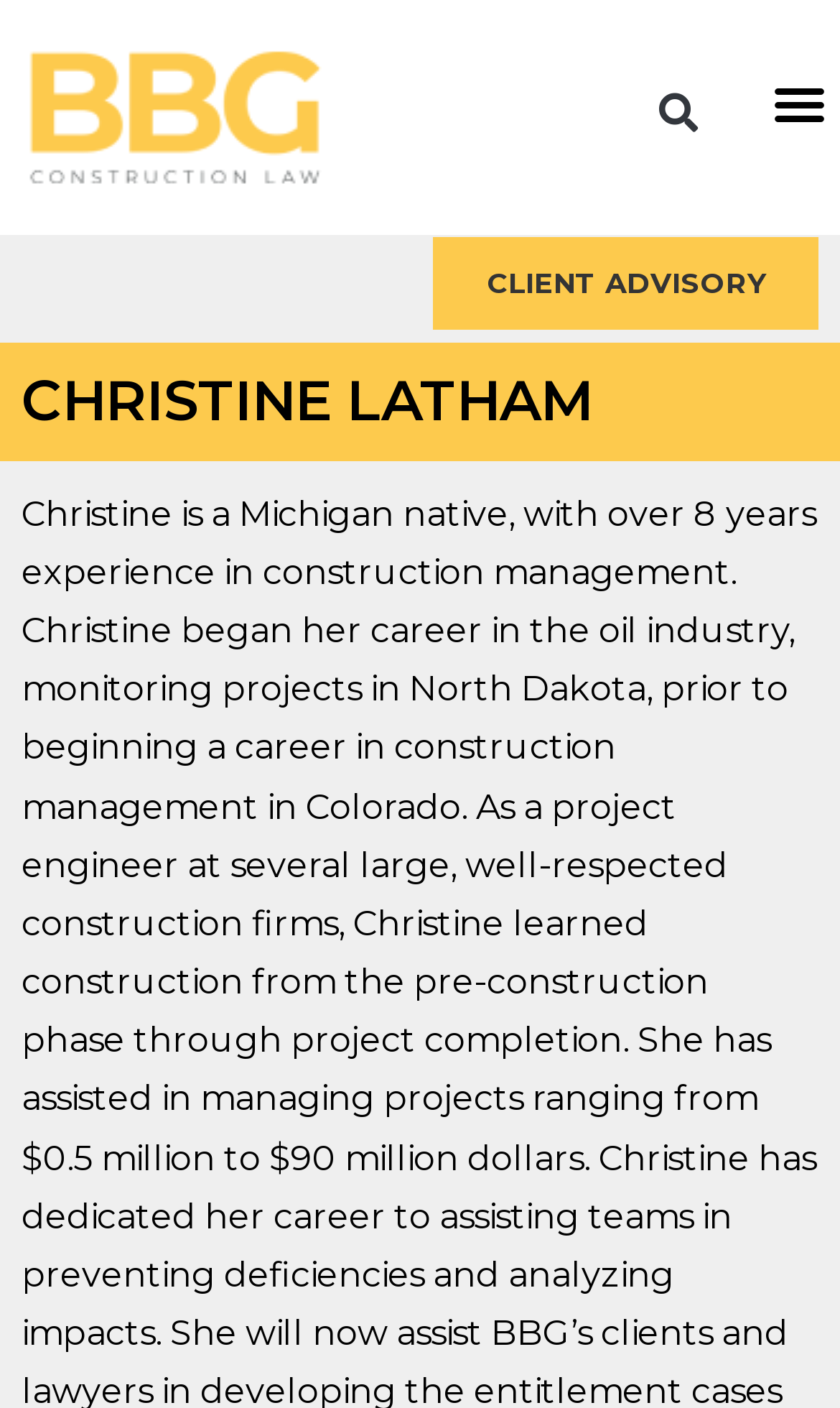Using the description "aria-label="BBG Logo"", predict the bounding box of the relevant HTML element.

[0.026, 0.031, 0.392, 0.136]